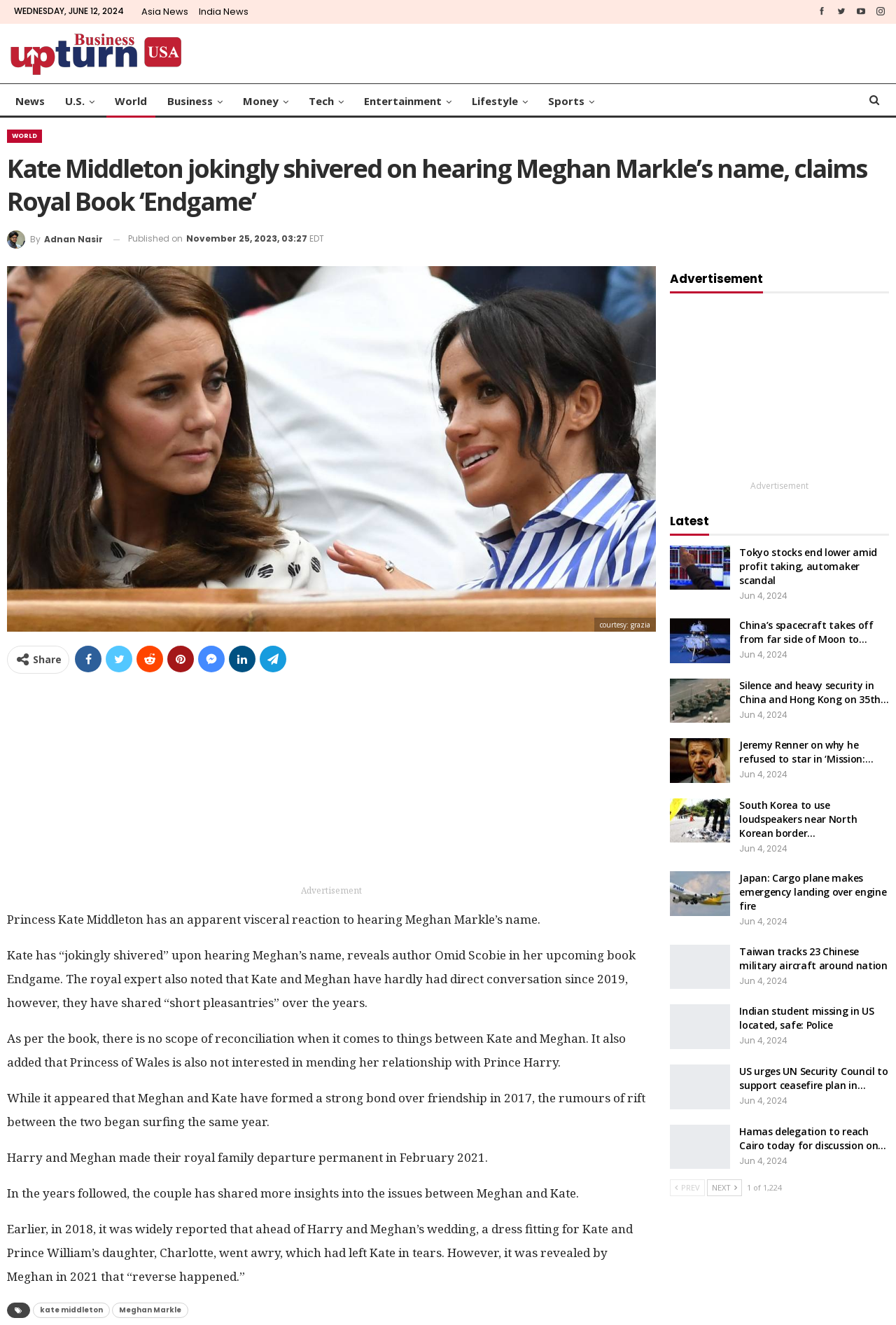What is the name of the royal book mentioned in the article?
Please give a detailed and elaborate explanation in response to the question.

The article mentions that Kate Middleton has an apparent visceral reaction to hearing Meghan Markle's name, and it is revealed in the royal book 'Endgame' by author Omid Scobie.